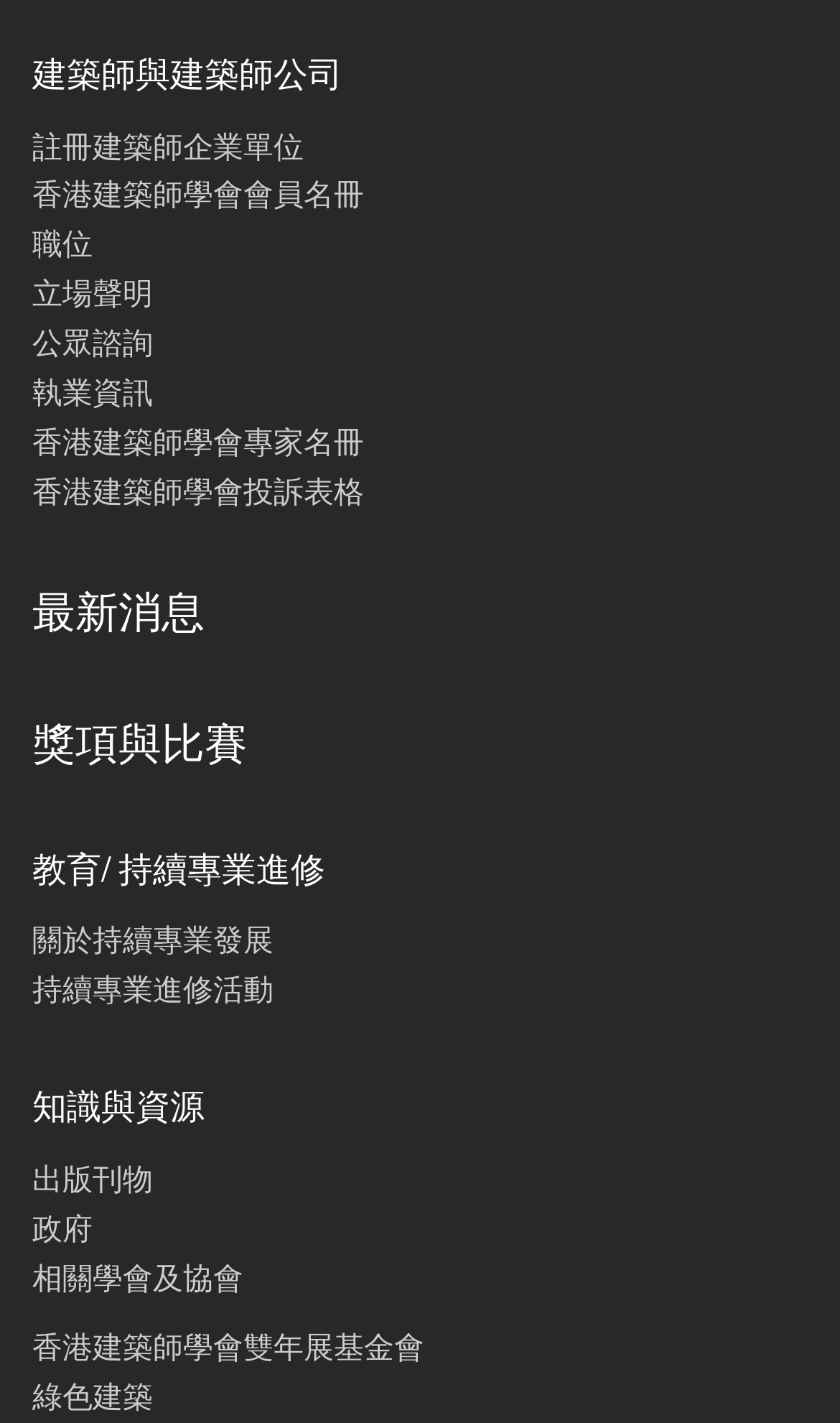Determine the bounding box coordinates of the region I should click to achieve the following instruction: "learn about green architecture". Ensure the bounding box coordinates are four float numbers between 0 and 1, i.e., [left, top, right, bottom].

[0.038, 0.973, 0.182, 0.995]